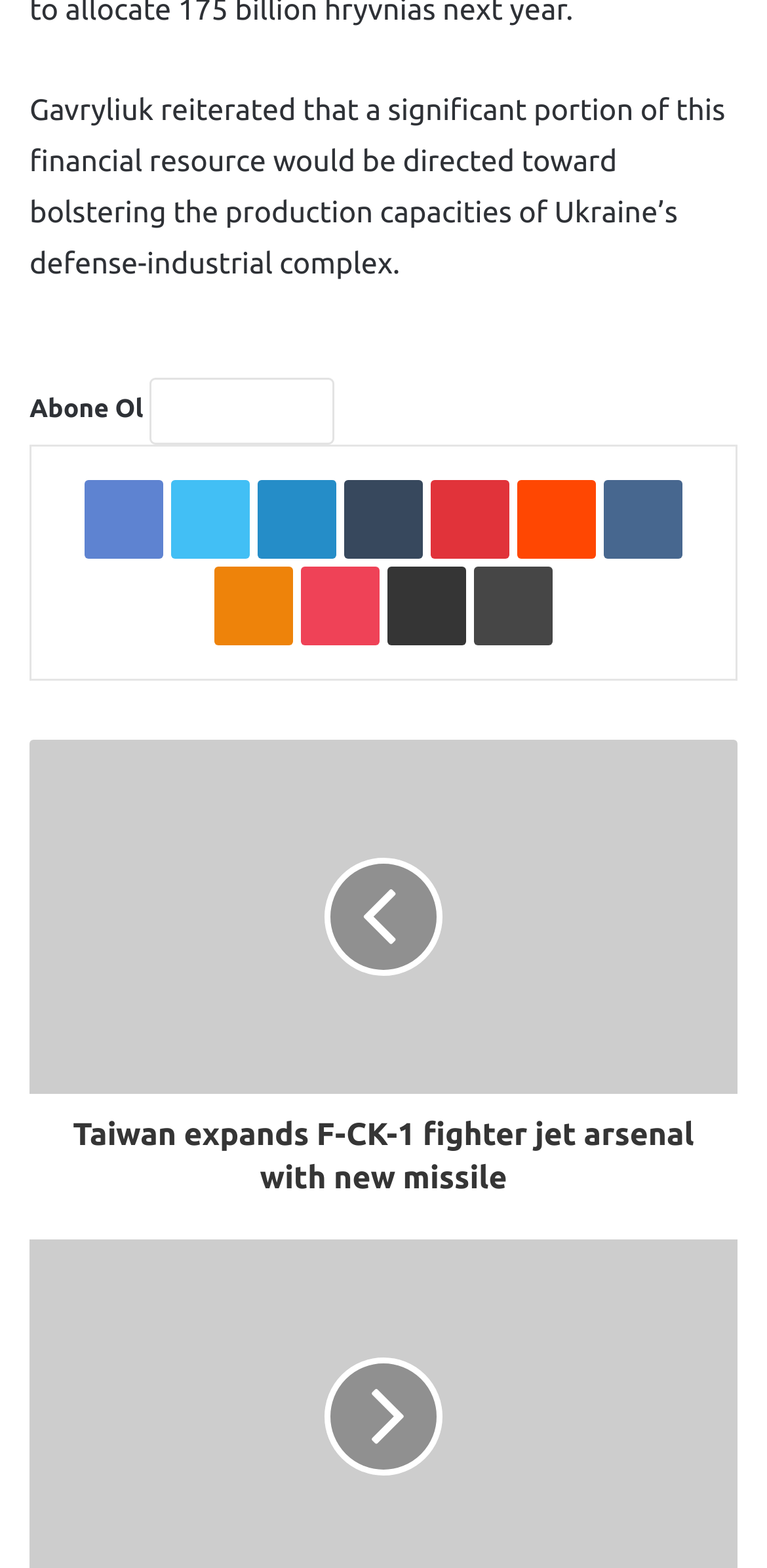Could you provide the bounding box coordinates for the portion of the screen to click to complete this instruction: "Print the page"?

[0.618, 0.361, 0.721, 0.411]